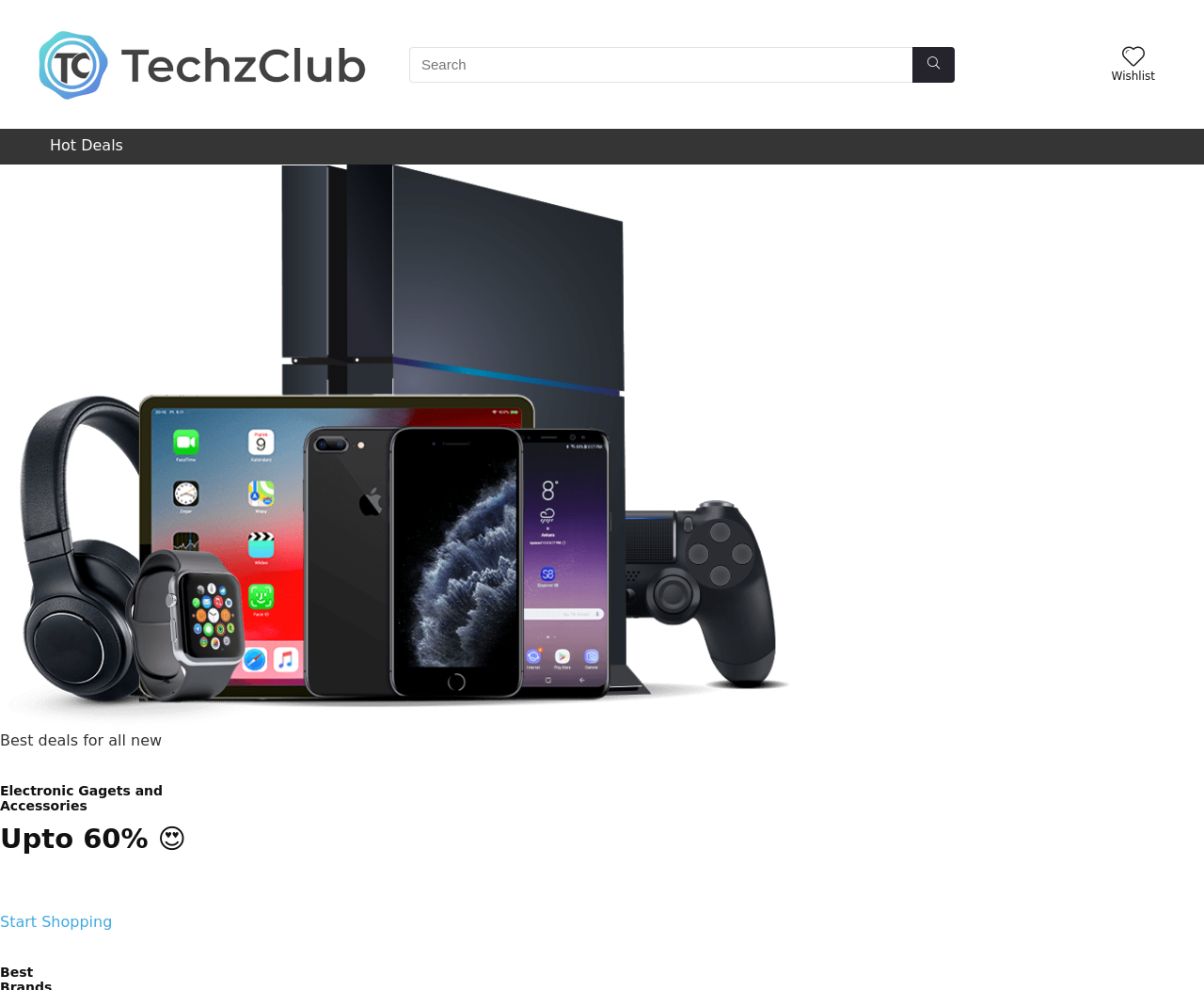What is the category of products on this webpage?
Using the image as a reference, answer the question in detail.

The webpage has a heading that says 'Electronic Gagets and Accessories', which indicates that the products on this webpage belong to this category.